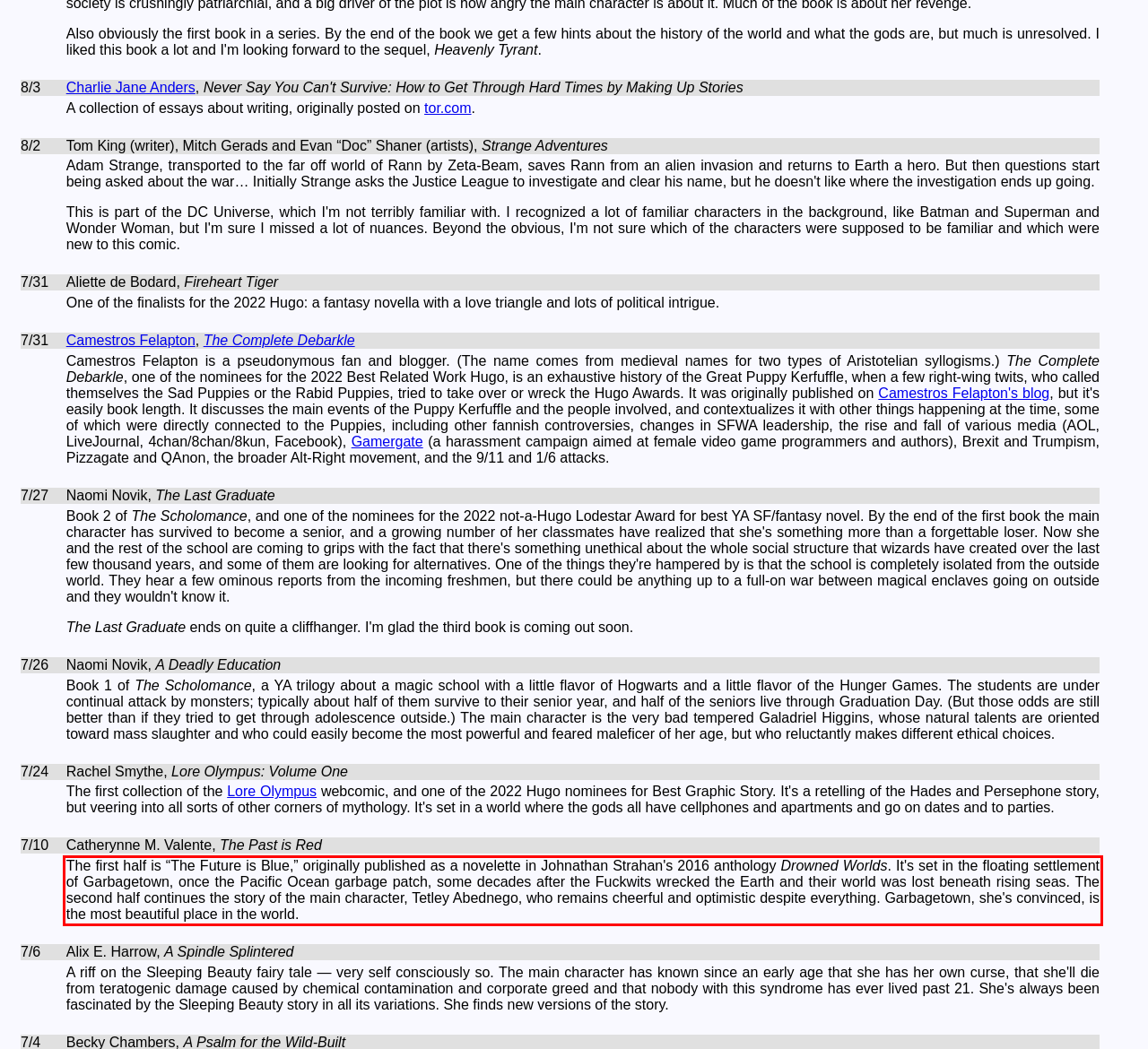Using the provided screenshot of a webpage, recognize and generate the text found within the red rectangle bounding box.

The first half is “The Future is Blue,” originally published as a novelette in Johnathan Strahan's 2016 anthology Drowned Worlds. It's set in the floating settlement of Garbagetown, once the Pacific Ocean garbage patch, some decades after the Fuckwits wrecked the Earth and their world was lost beneath rising seas. The second half continues the story of the main character, Tetley Abednego, who remains cheerful and optimistic despite everything. Garbagetown, she's convinced, is the most beautiful place in the world.